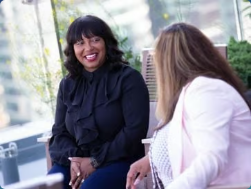What is emphasized by the environment?
Using the image provided, answer with just one word or phrase.

teamwork and collaboration